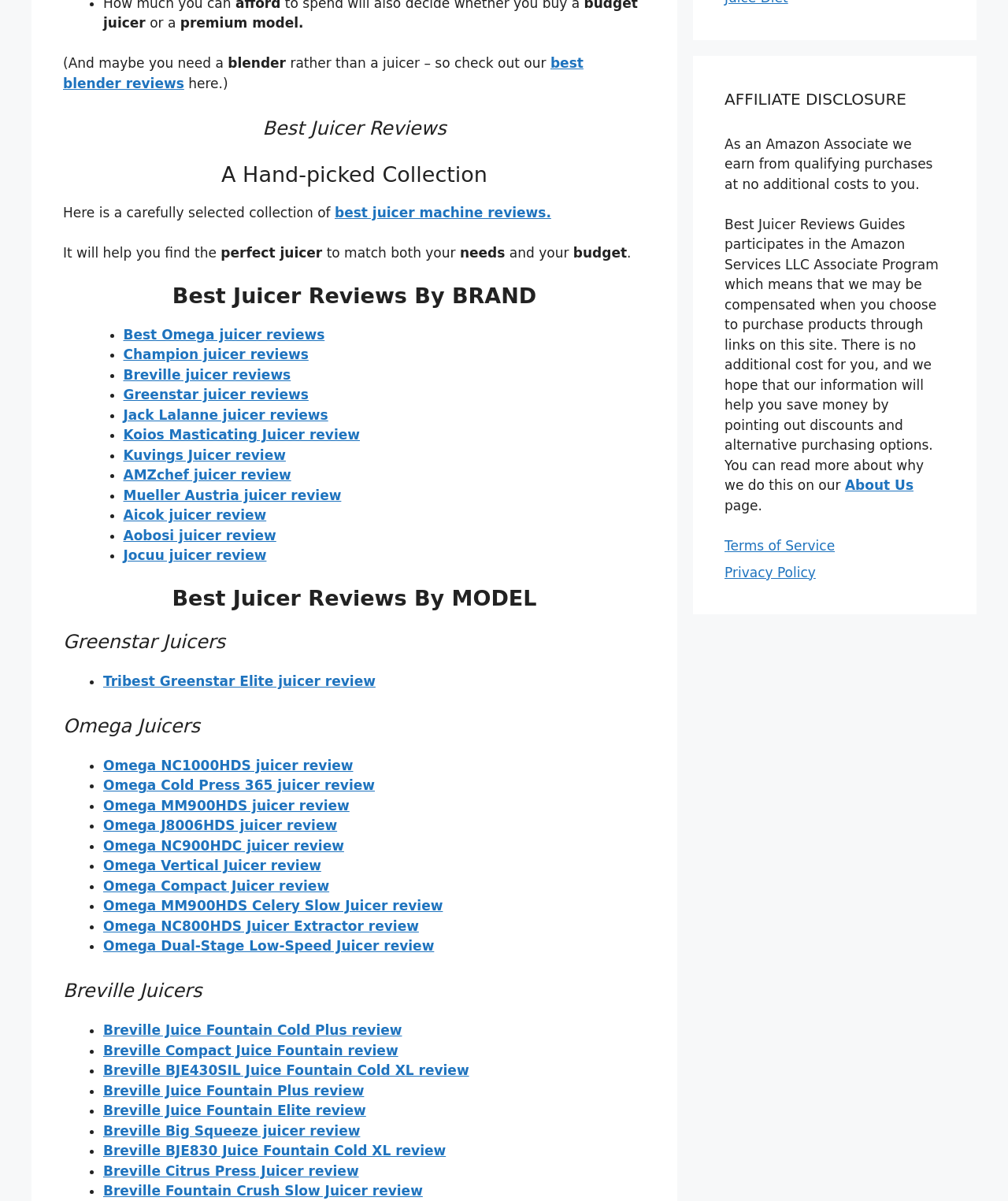Locate the bounding box coordinates of the area that needs to be clicked to fulfill the following instruction: "read best juicer machine reviews". The coordinates should be in the format of four float numbers between 0 and 1, namely [left, top, right, bottom].

[0.332, 0.171, 0.547, 0.184]